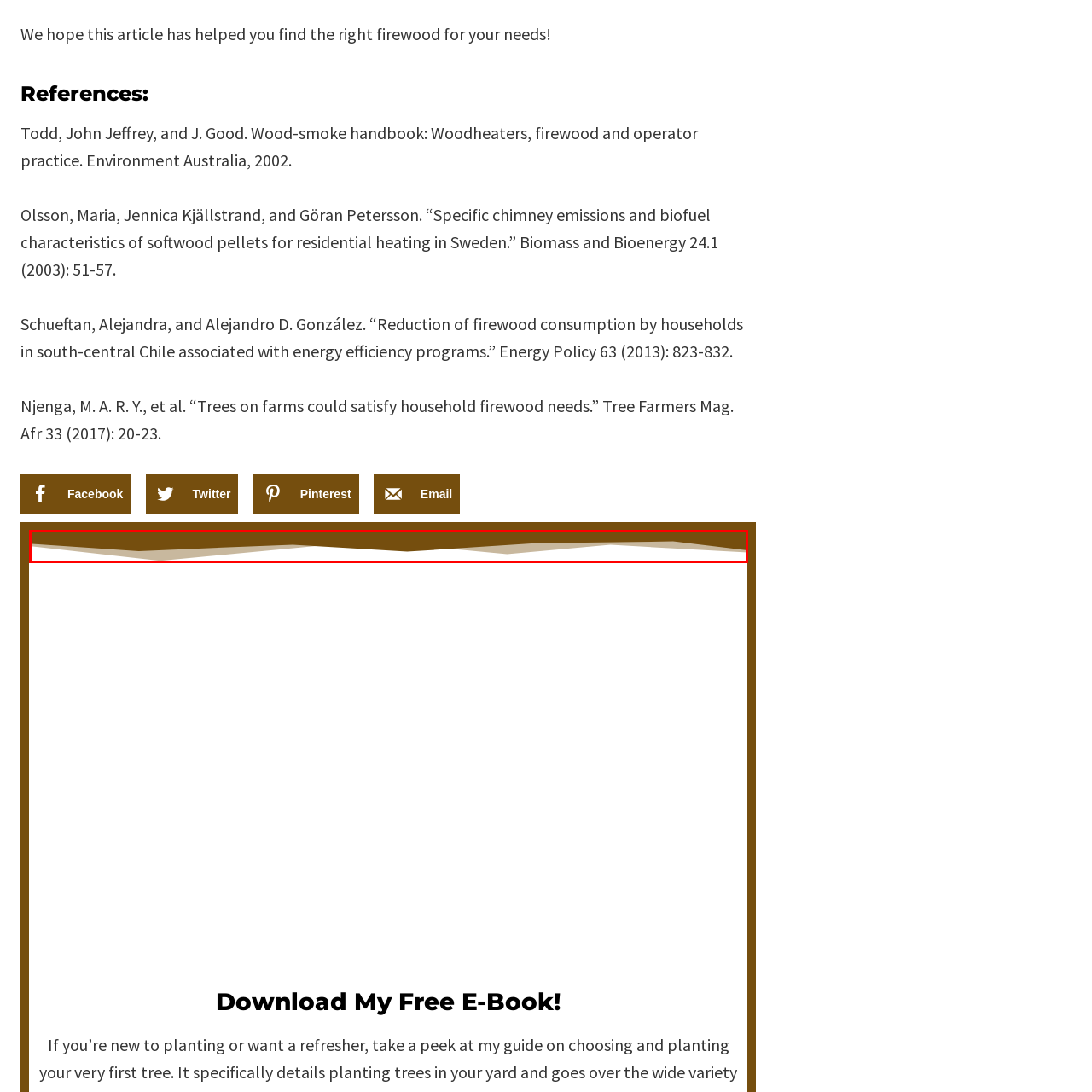What is the purpose of the image in the article?
Check the image inside the red boundary and answer the question using a single word or brief phrase.

To visually emphasize the importance of trees